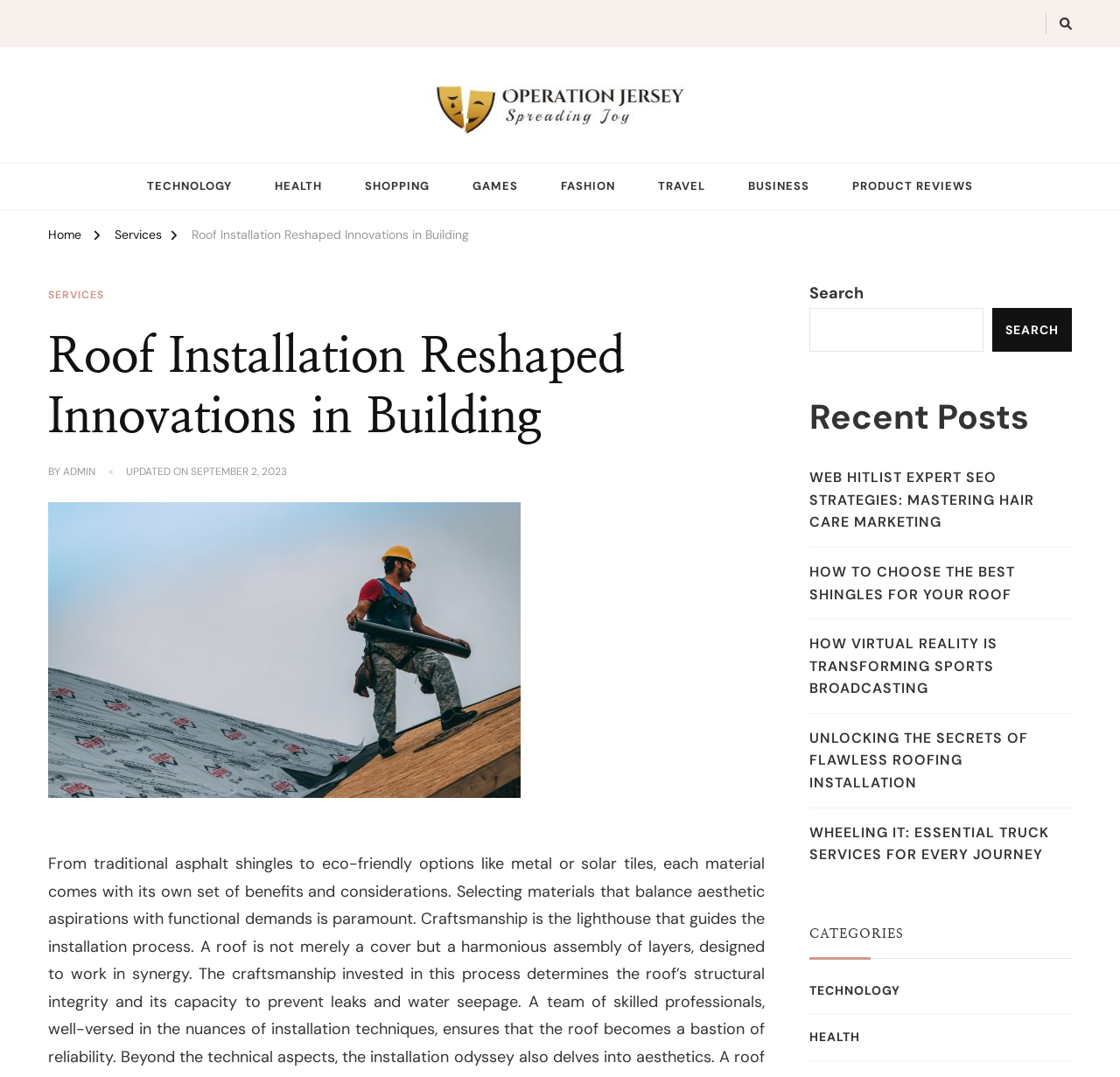Determine the bounding box coordinates for the area you should click to complete the following instruction: "View 'Roof Installation Reshaped Innovations in Building' services".

[0.171, 0.208, 0.419, 0.232]